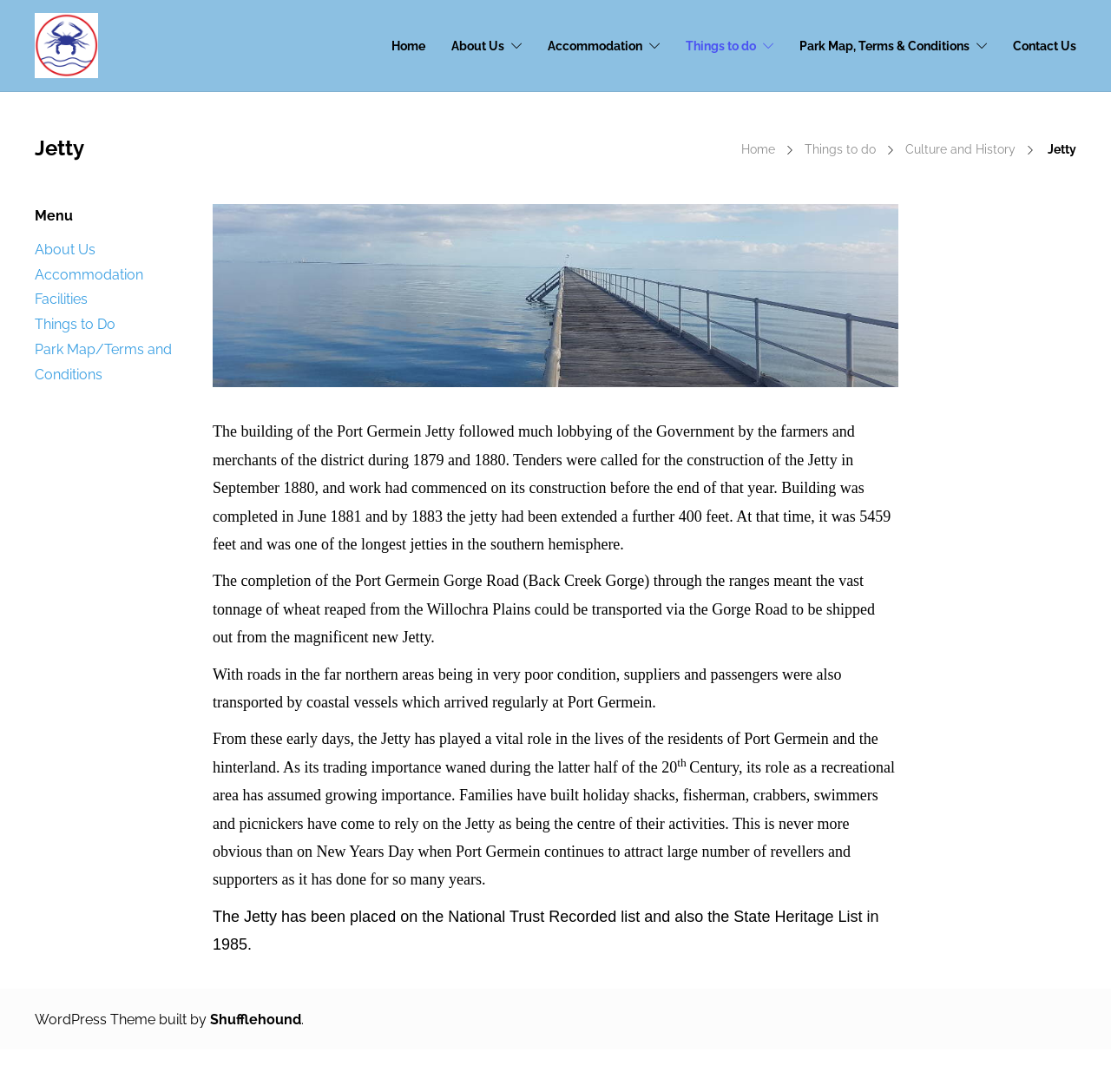What is the name of the caravan park?
Based on the image, answer the question with as much detail as possible.

The name of the caravan park can be found in the top-left corner of the webpage, where it is written as 'Jetty – Port Germein Caravan Park'. This is also the title of the webpage.